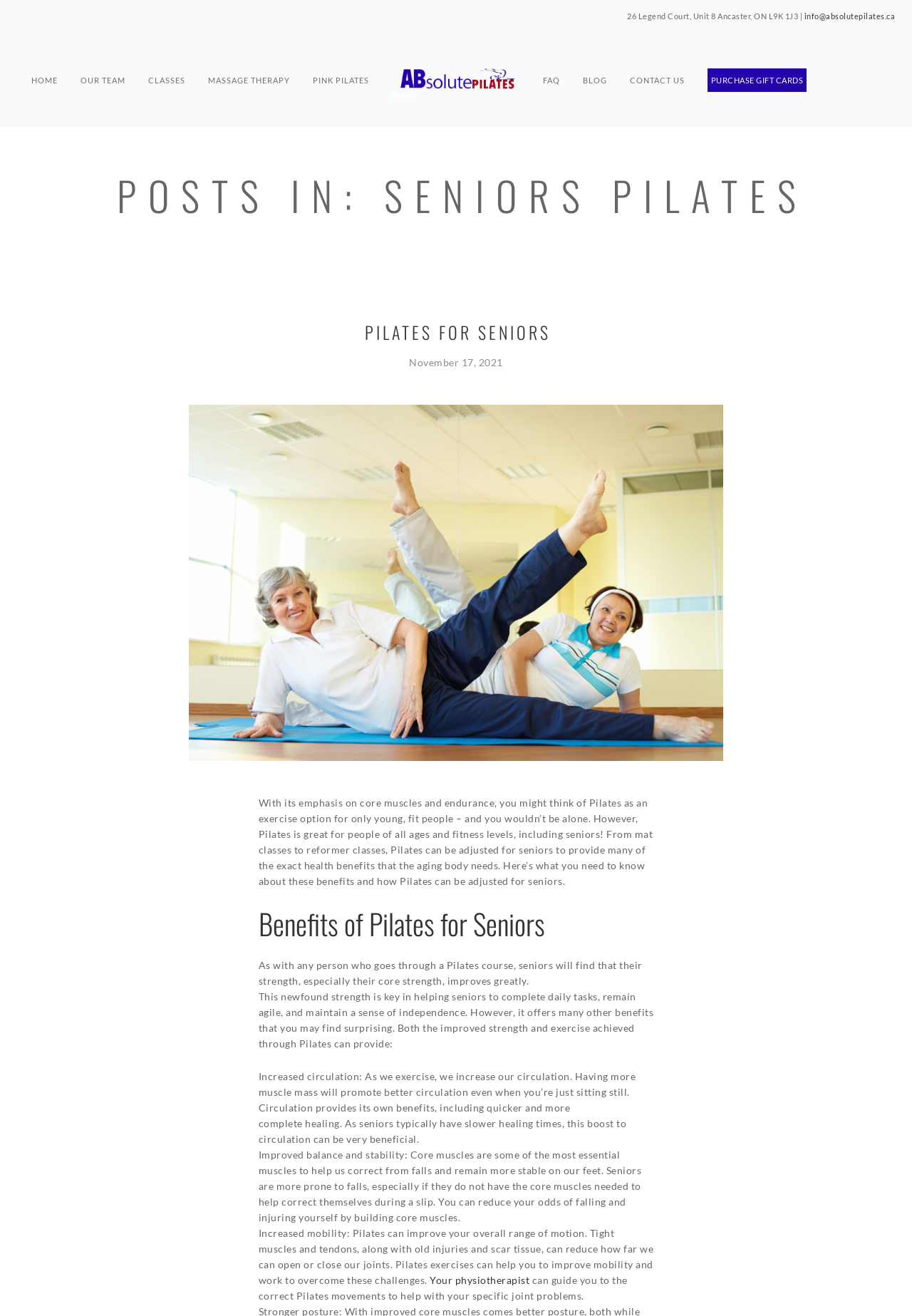Identify the bounding box coordinates for the element you need to click to achieve the following task: "Check the blog". Provide the bounding box coordinates as four float numbers between 0 and 1, in the form [left, top, right, bottom].

None